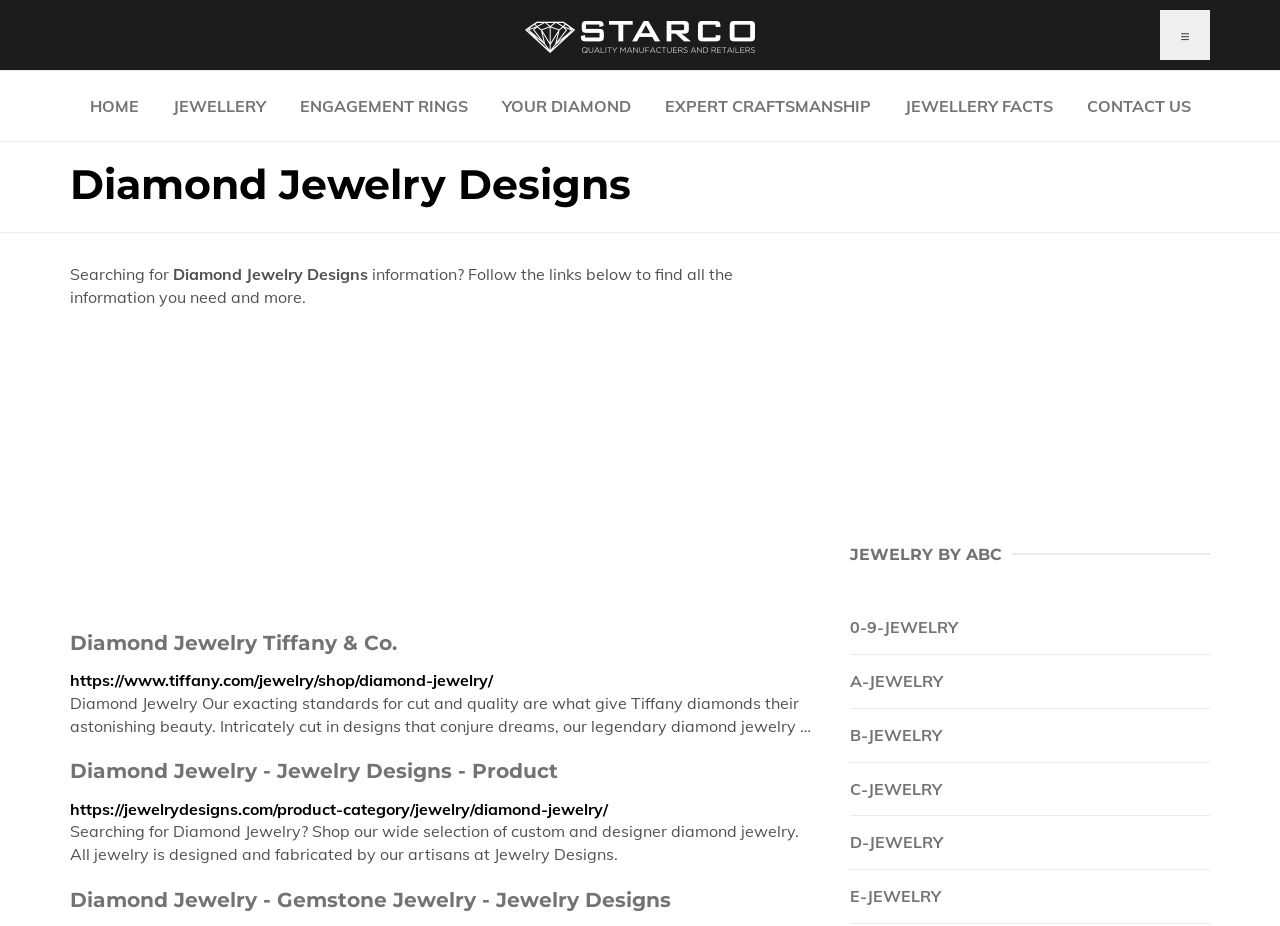Determine the bounding box for the UI element that matches this description: "Engagement Rings".

[0.222, 0.077, 0.377, 0.152]